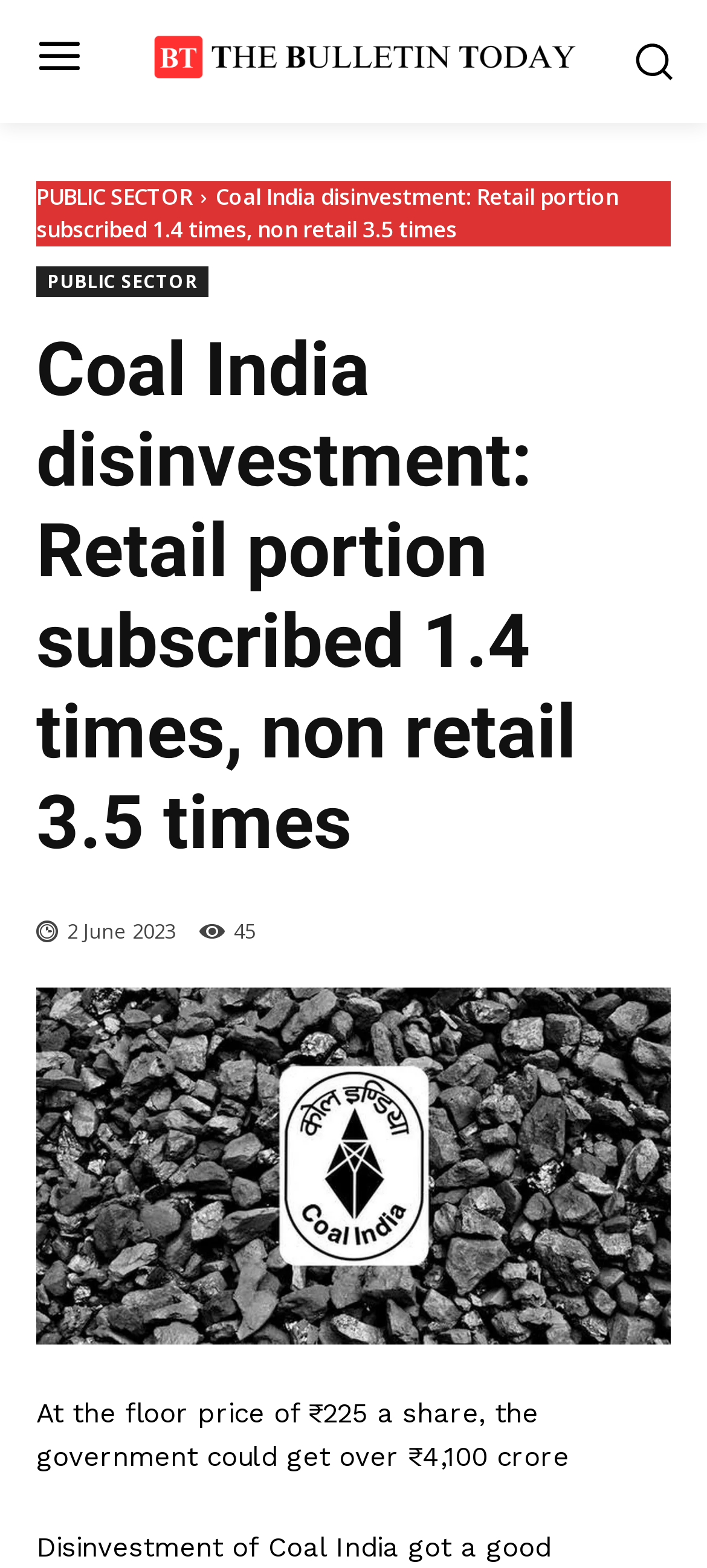Given the description of the UI element: "PUBLIC SECTOR", predict the bounding box coordinates in the form of [left, top, right, bottom], with each value being a float between 0 and 1.

[0.051, 0.17, 0.295, 0.189]